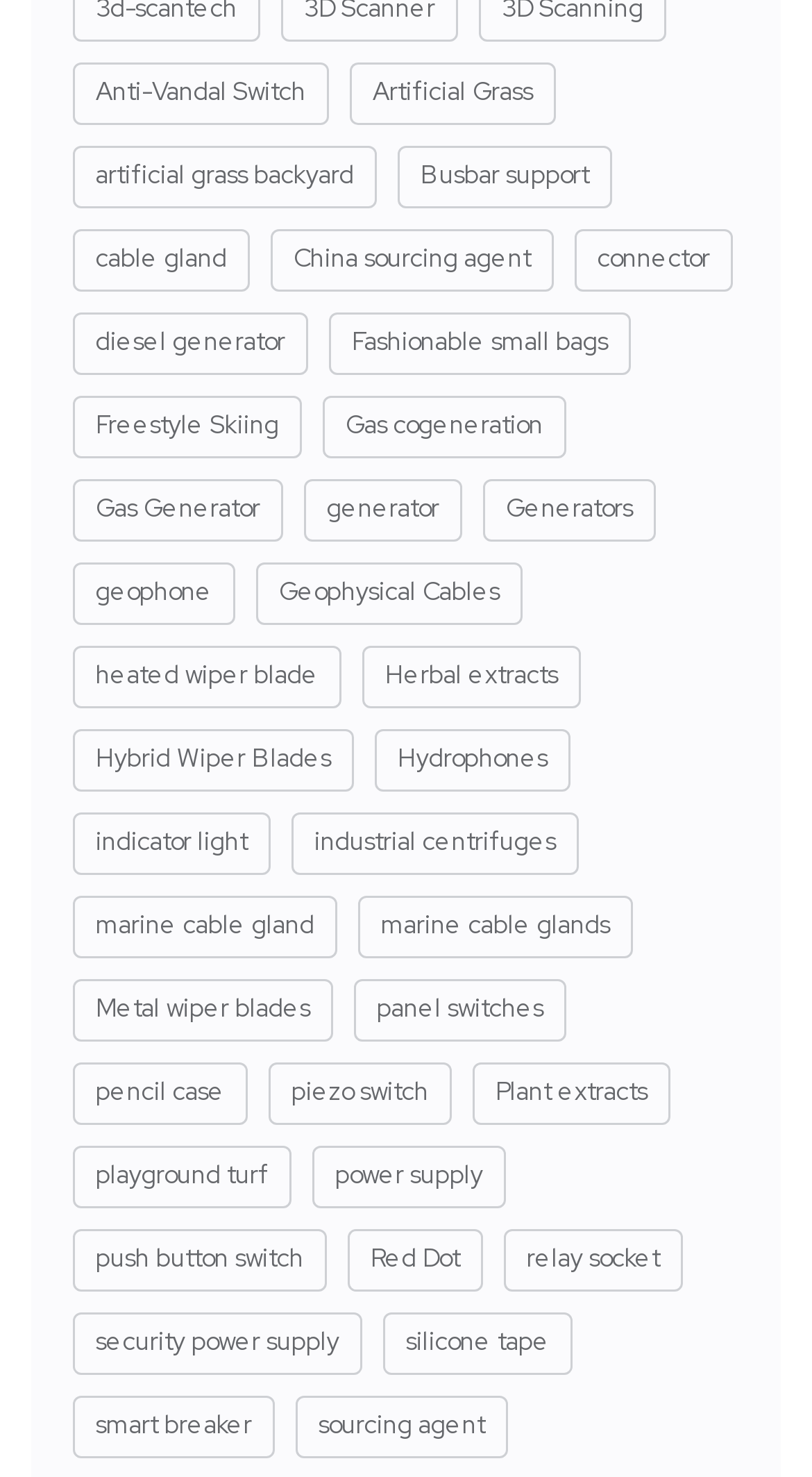How many categories of products are listed on this webpage?
Please craft a detailed and exhaustive response to the question.

The webpage lists a wide range of products, including industrial equipment, consumer goods, and raw materials. The diversity of products suggests that there are multiple categories of products listed on this webpage, although the exact number of categories is not explicitly stated.